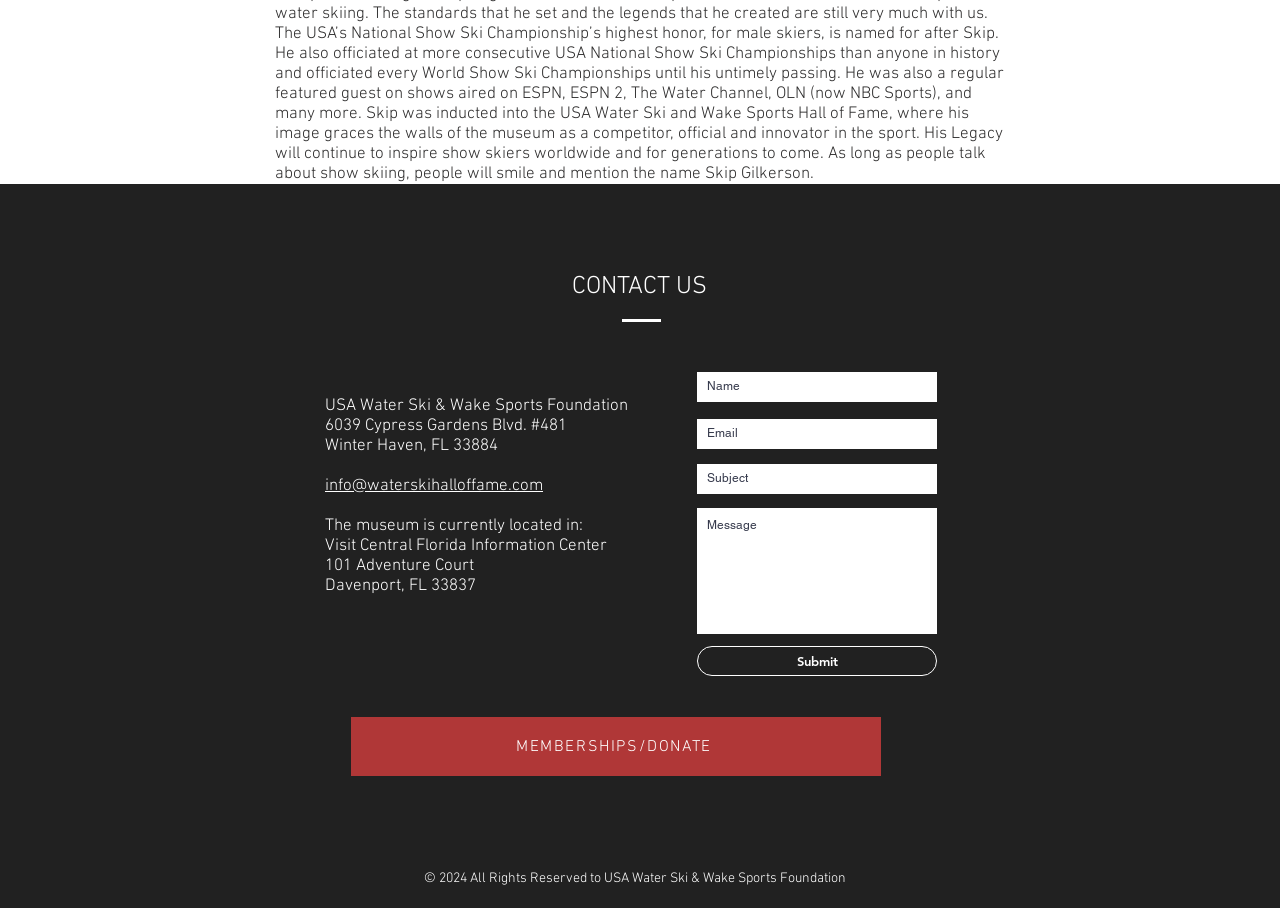Provide the bounding box coordinates in the format (top-left x, top-left y, bottom-right x, bottom-right y). All values are floating point numbers between 0 and 1. Determine the bounding box coordinate of the UI element described as: aria-label="Facebook - White Circle"

[0.452, 0.898, 0.475, 0.931]